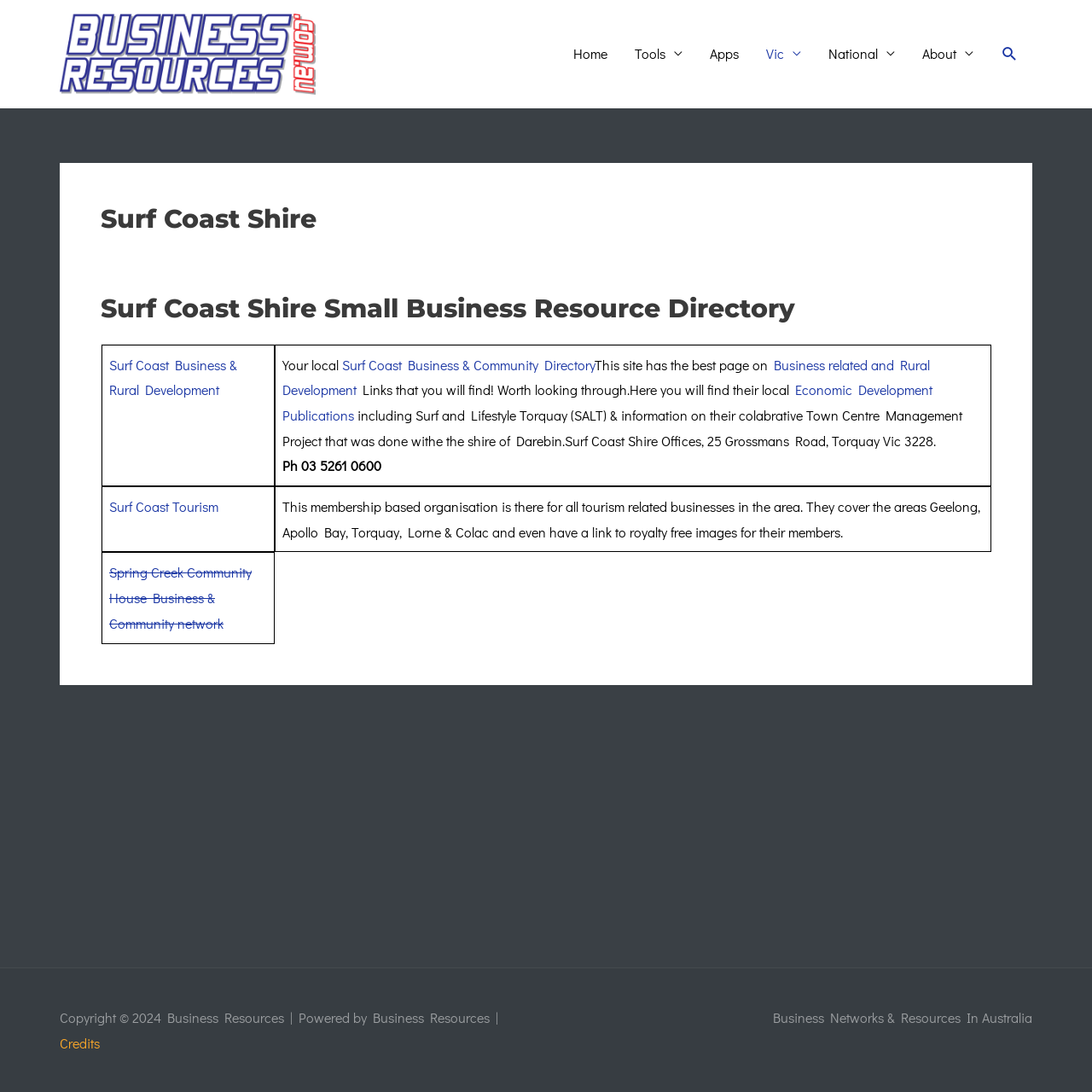What is the name of the community house mentioned on the webpage?
Please provide a detailed answer to the question.

The name of the community house can be found in the link 'Spring Creek Community House Business & Community network' which is located in the table element, inside the gridcell element.